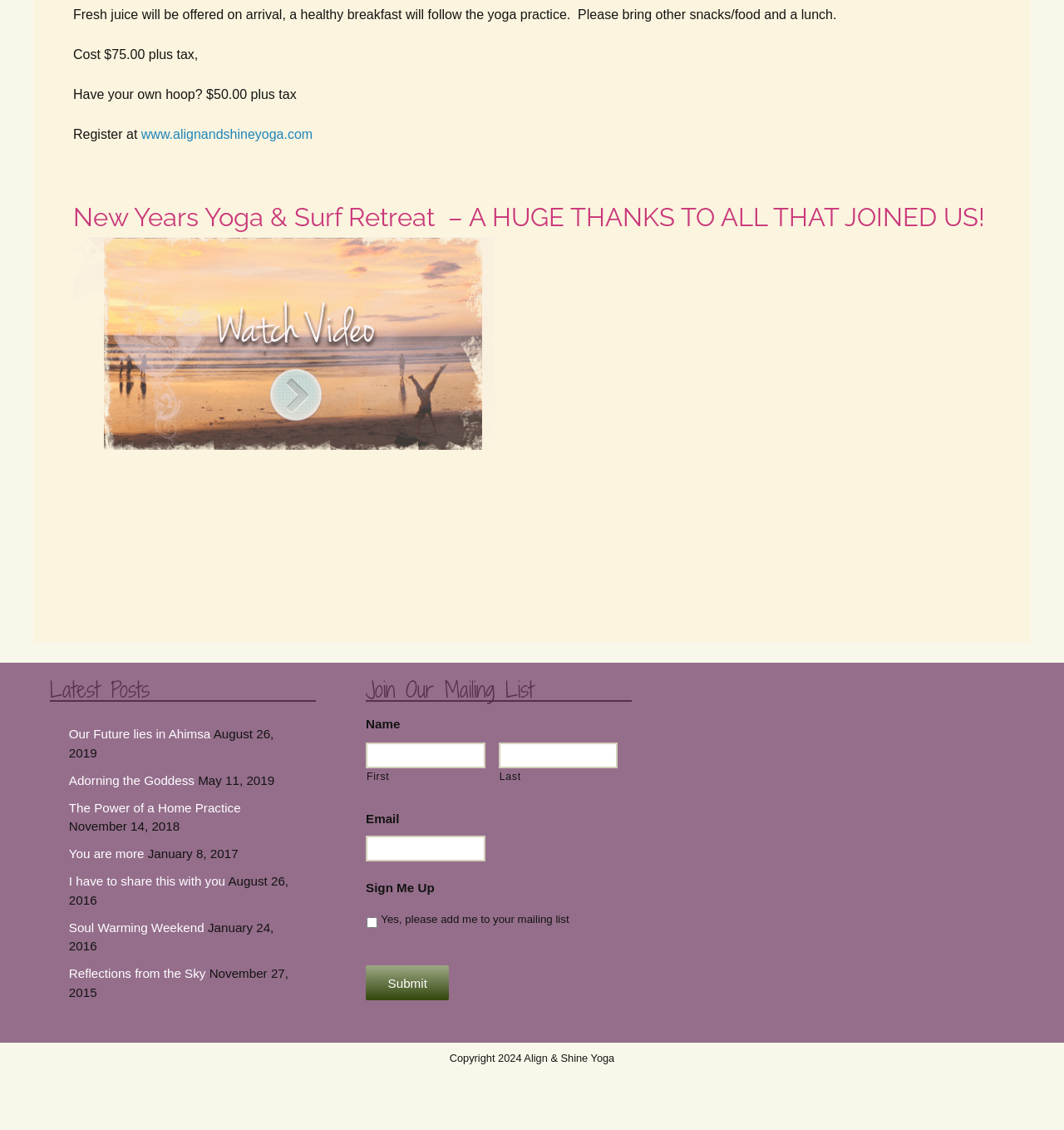Identify the bounding box of the UI element that matches this description: "Our Future lies in Ahimsa".

[0.065, 0.643, 0.198, 0.656]